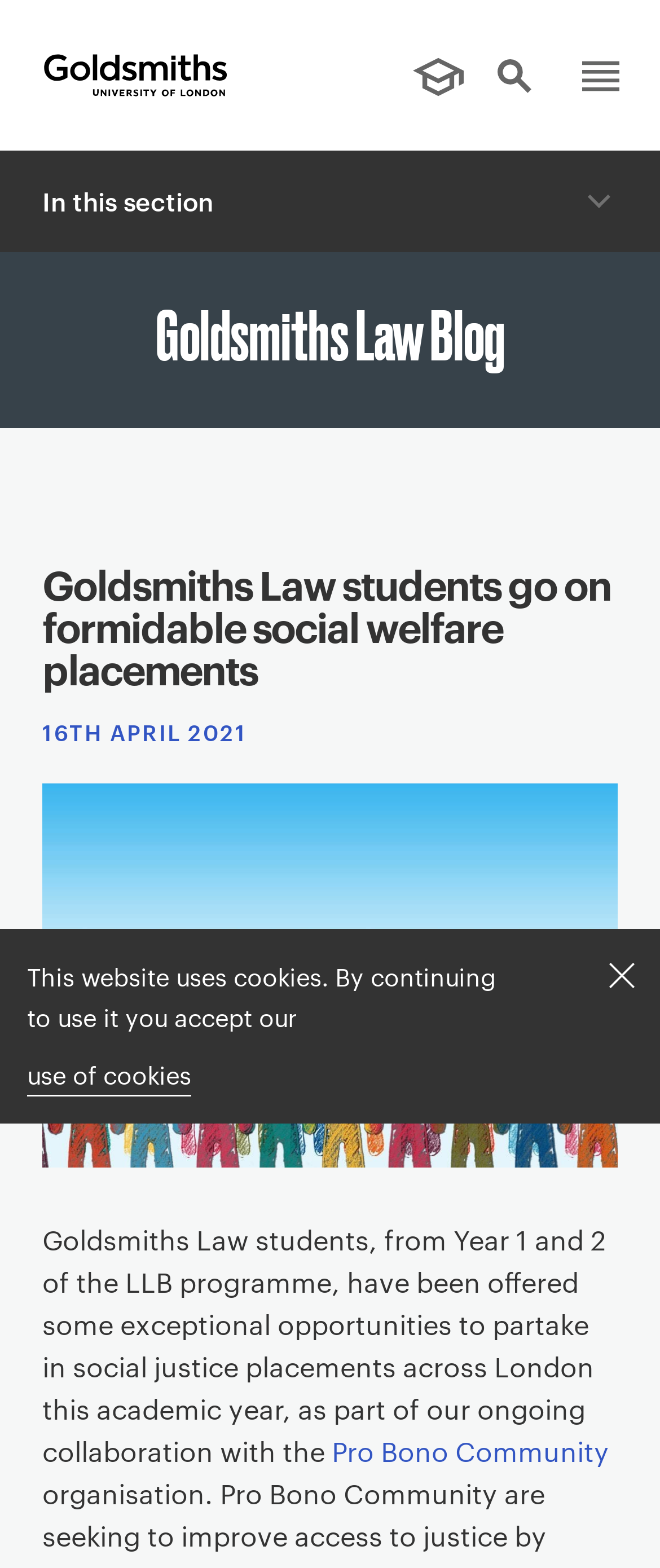Please locate and retrieve the main header text of the webpage.

Goldsmiths Law Blog